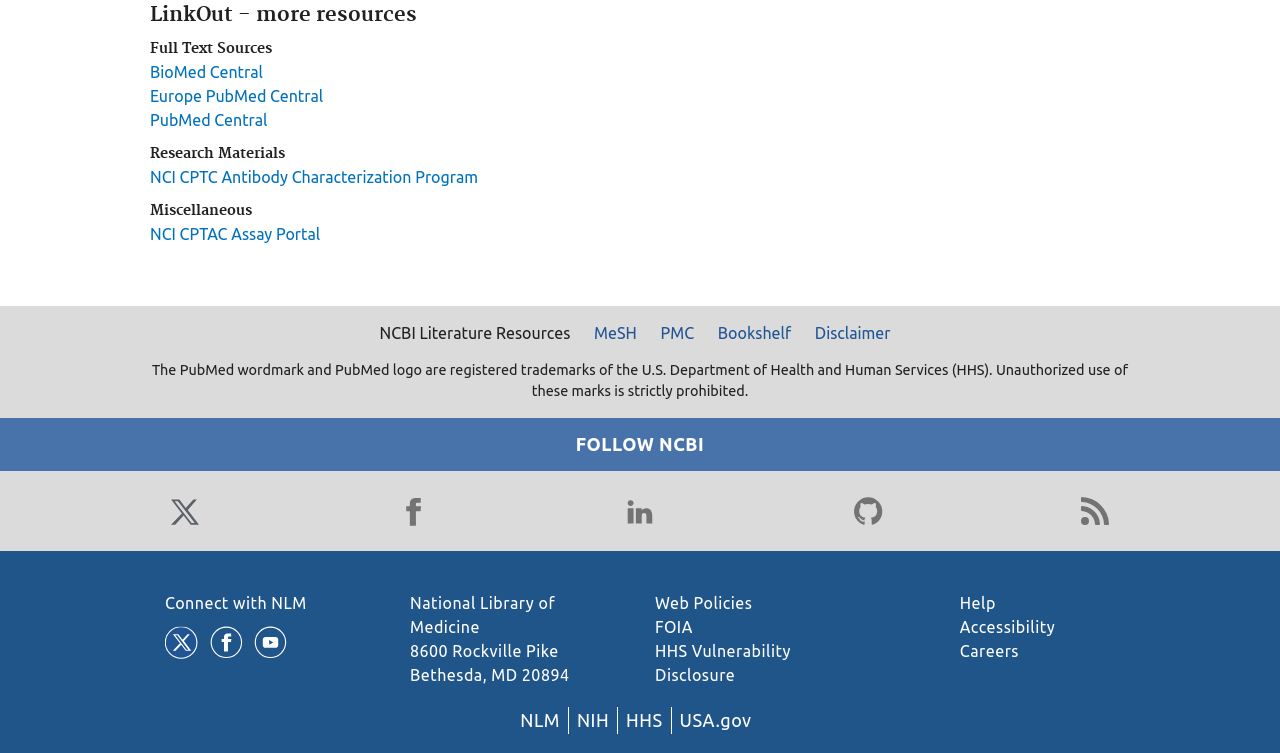Find the bounding box coordinates of the clickable element required to execute the following instruction: "Visit NCI CPTC Antibody Characterization Program". Provide the coordinates as four float numbers between 0 and 1, i.e., [left, top, right, bottom].

[0.117, 0.223, 0.373, 0.247]